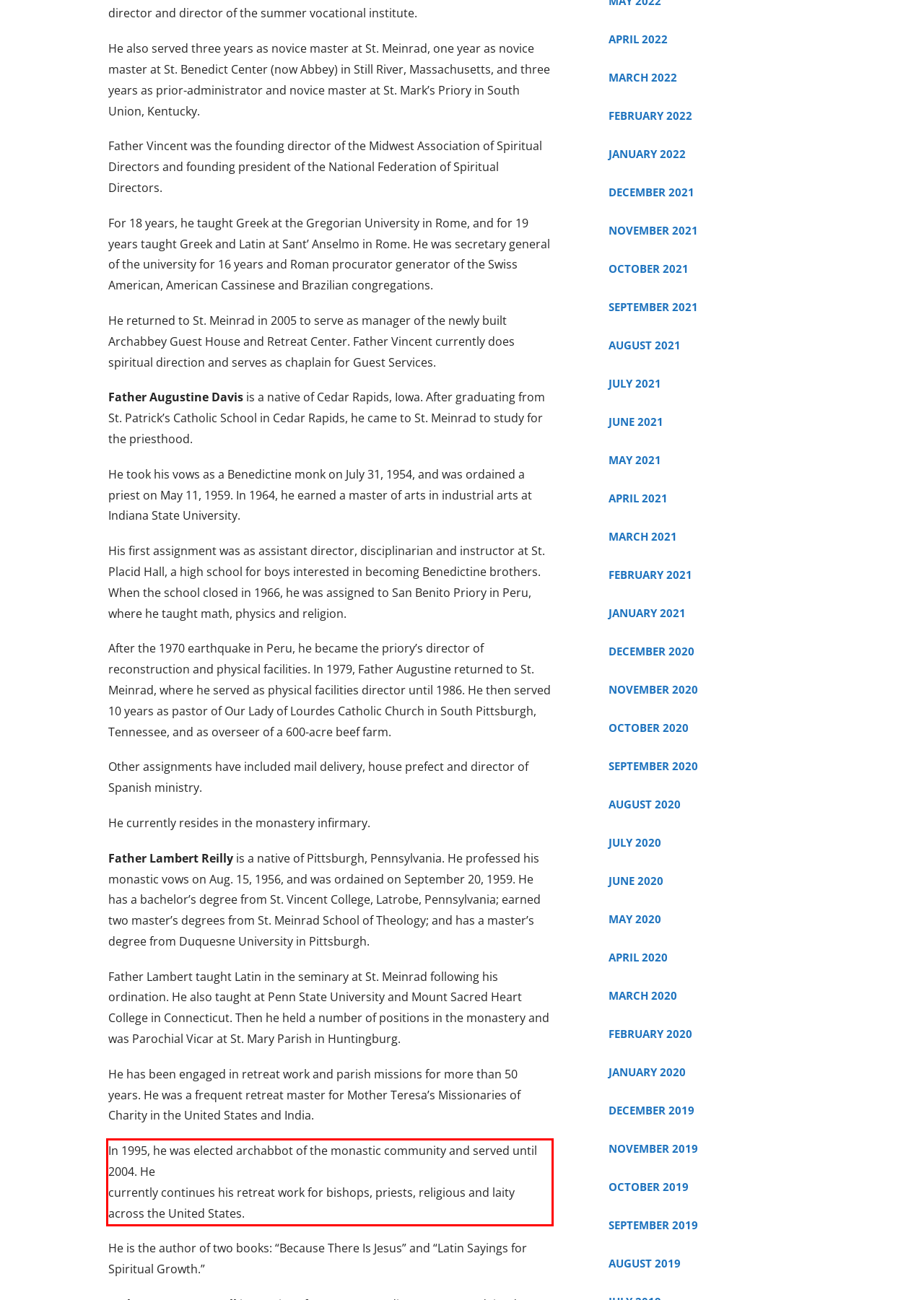Observe the screenshot of the webpage, locate the red bounding box, and extract the text content within it.

In 1995, he was elected archabbot of the monastic community and served until 2004. He currently continues his retreat work for bishops, priests, religious and laity across the United States.